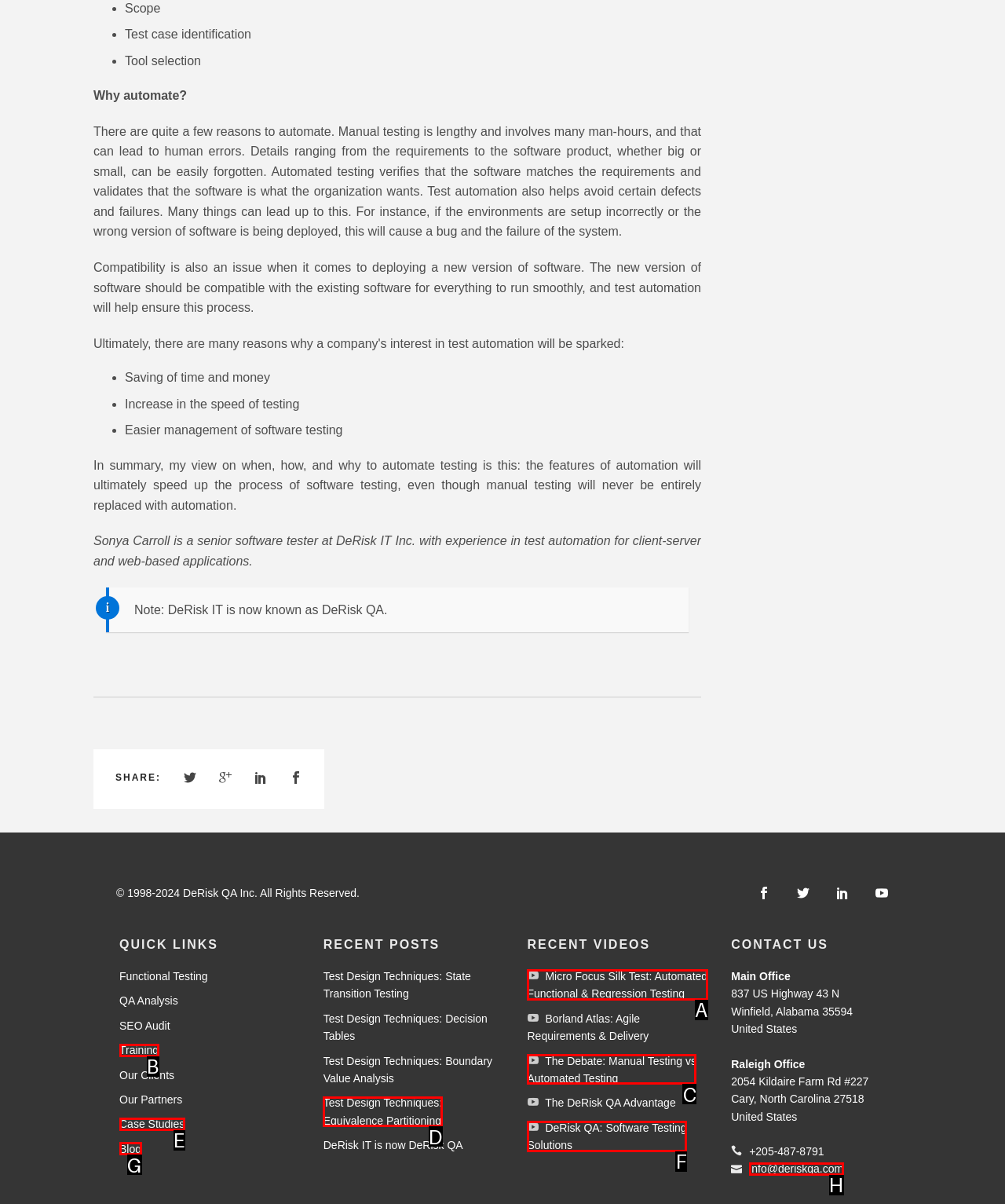Choose the option that aligns with the description: Training
Respond with the letter of the chosen option directly.

B